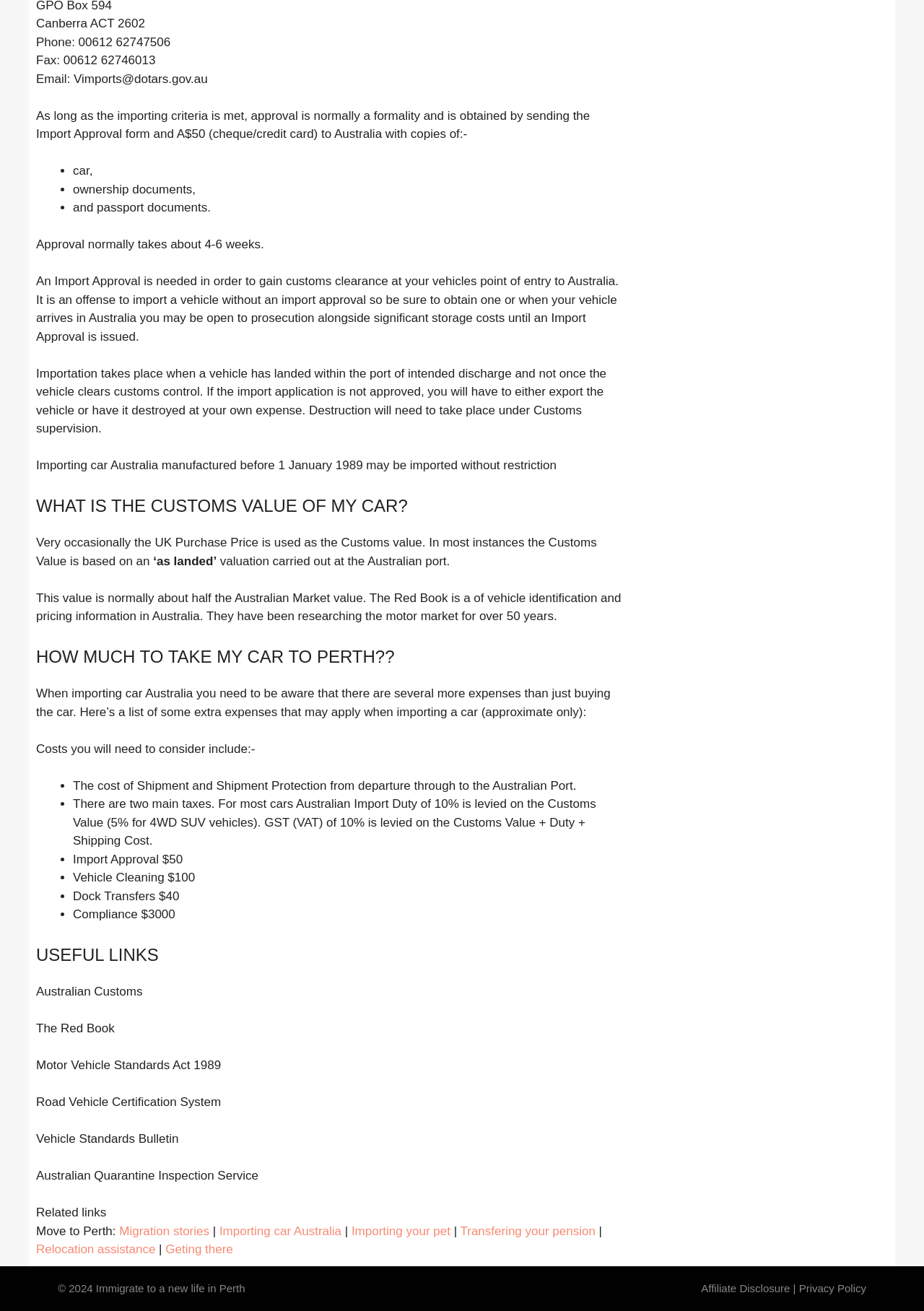What is the name of the book used for vehicle identification and pricing information in Australia?
Analyze the image and provide a thorough answer to the question.

The webpage mentions that 'The Red Book is a of vehicle identification and pricing information in Australia.' This information can be found in the section discussing the customs value of a car.